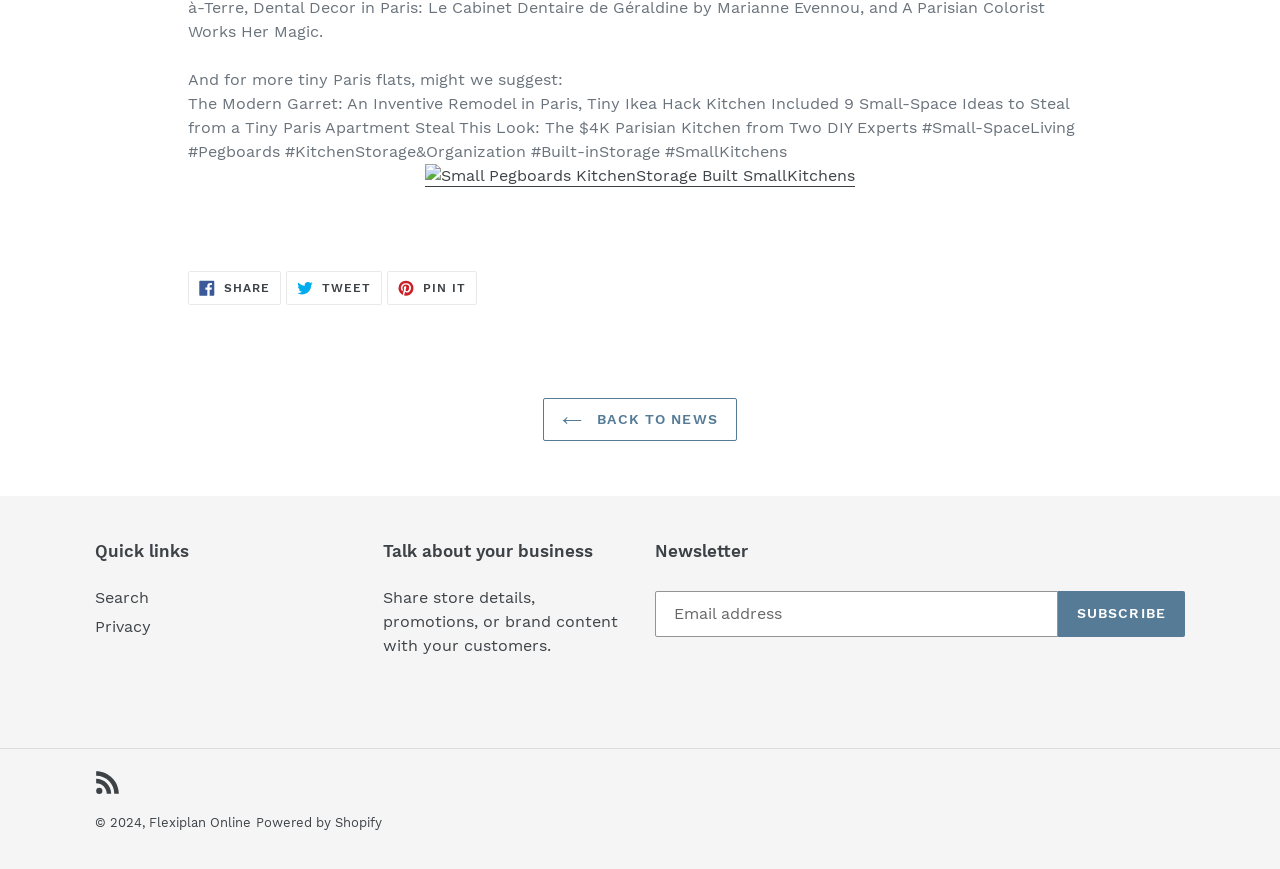What is the topic of the article?
Please provide an in-depth and detailed response to the question.

The topic of the article can be inferred from the static text 'And for more tiny Paris flats, might we suggest:' at the top of the webpage, which suggests that the article is about tiny Paris flats.